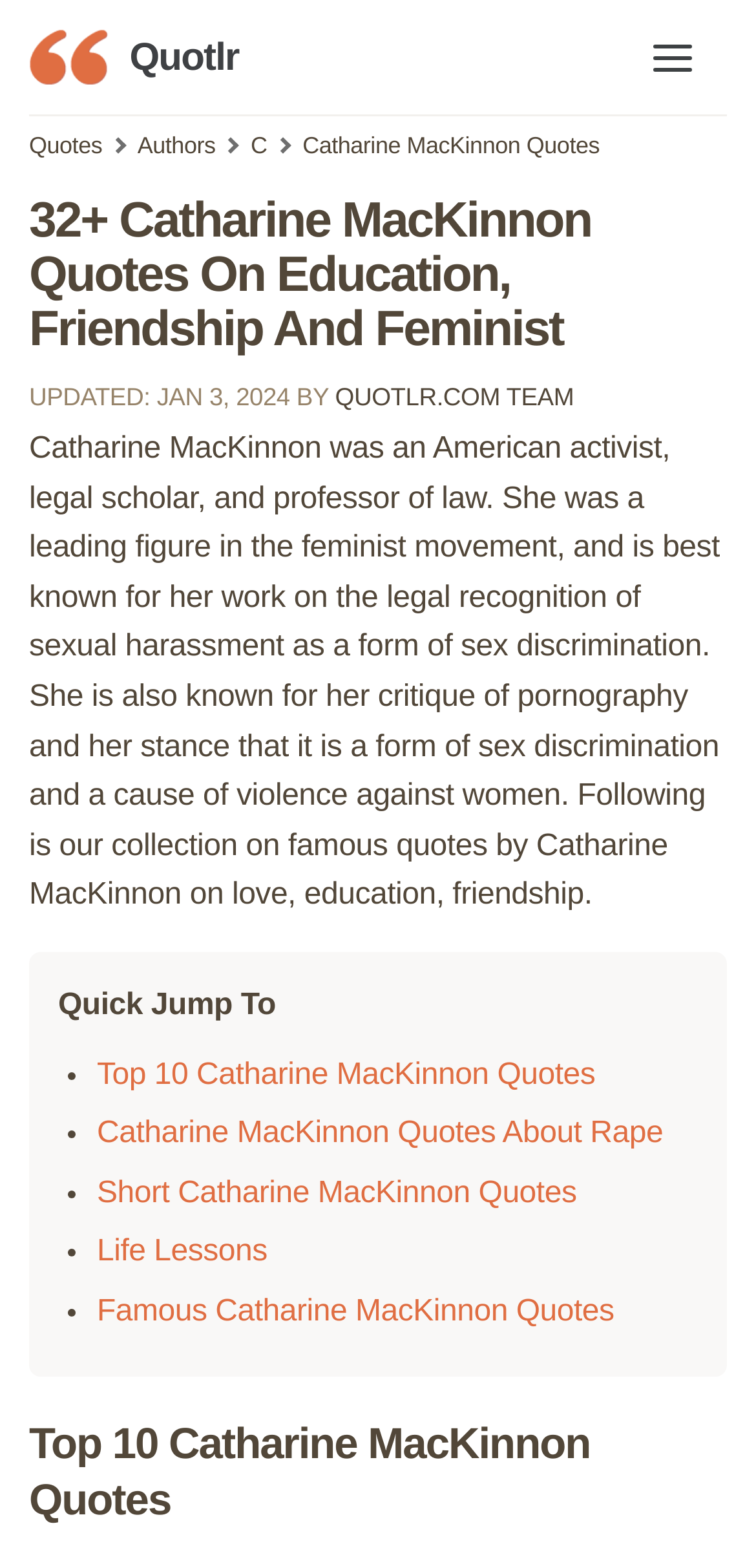Identify the bounding box coordinates for the region to click in order to carry out this instruction: "Learn more about Catharine MacKinnon". Provide the coordinates using four float numbers between 0 and 1, formatted as [left, top, right, bottom].

[0.443, 0.243, 0.759, 0.262]